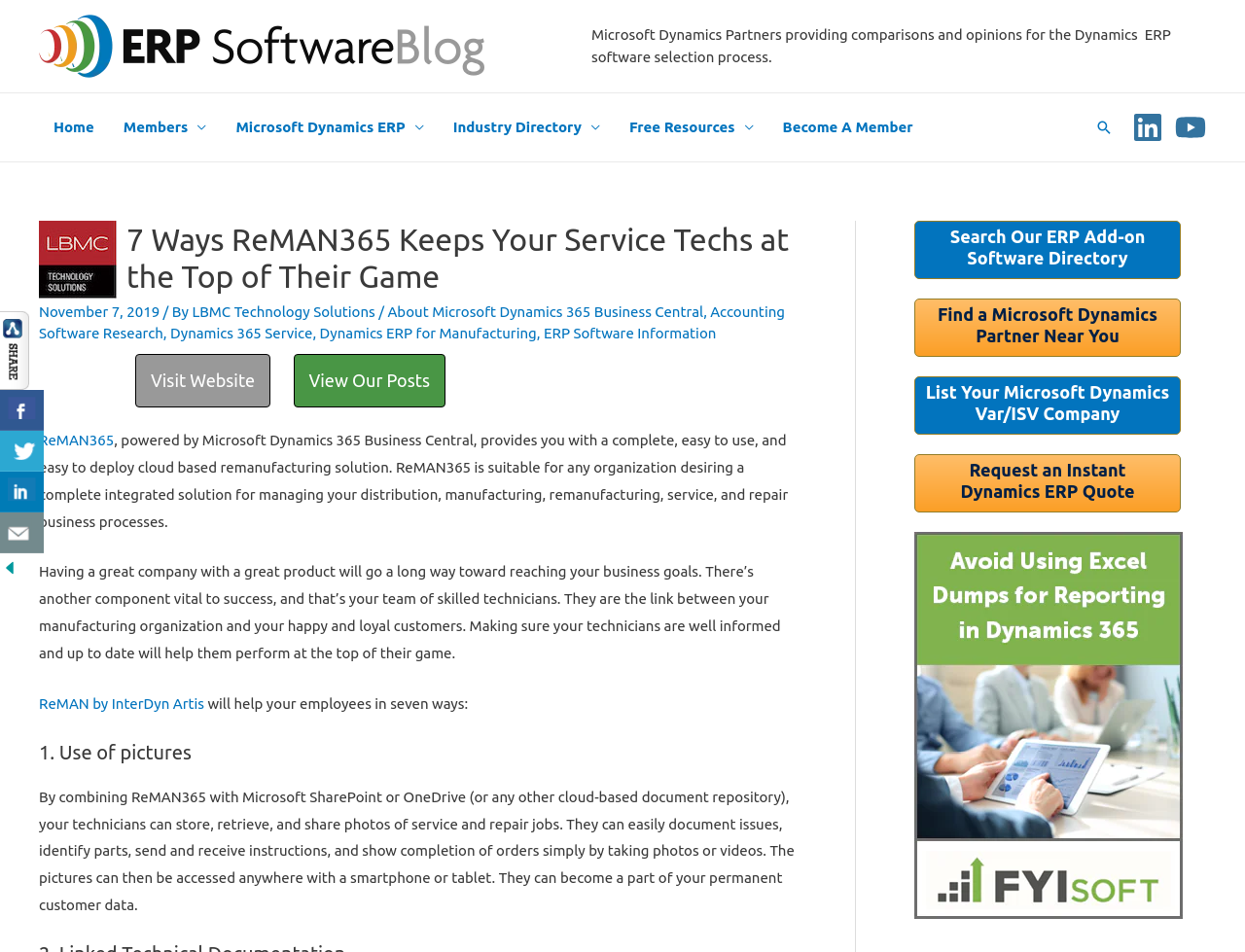Kindly respond to the following question with a single word or a brief phrase: 
What is the purpose of combining ReMAN365 with Microsoft SharePoint or OneDrive?

To store and share photos